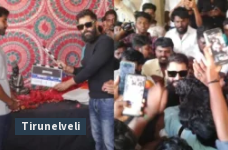Using the image as a reference, answer the following question in as much detail as possible:
What is the actor receiving in the image?

The answer can be obtained by carefully reading the caption, which states that on the left, the actor is seen receiving a clapperboard, a traditional symbol marking the start of a film shoot, amidst festive decorations.